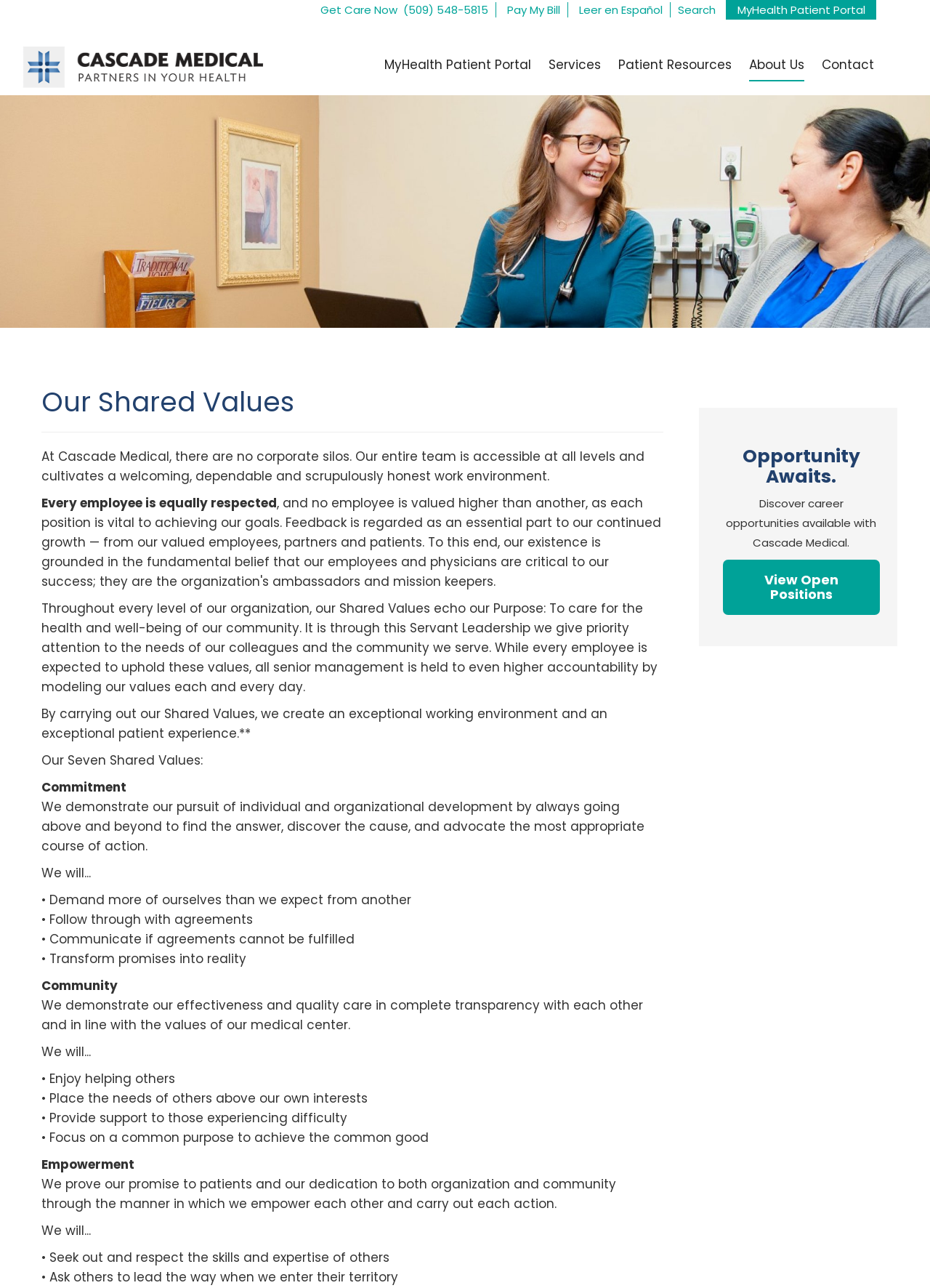Please look at the image and answer the question with a detailed explanation: What is the phone number to get care now?

The phone number to get care now can be found in the top navigation bar, in the link 'Get Care Now' which has a bounding box coordinate of [0.345, 0.002, 0.534, 0.014].